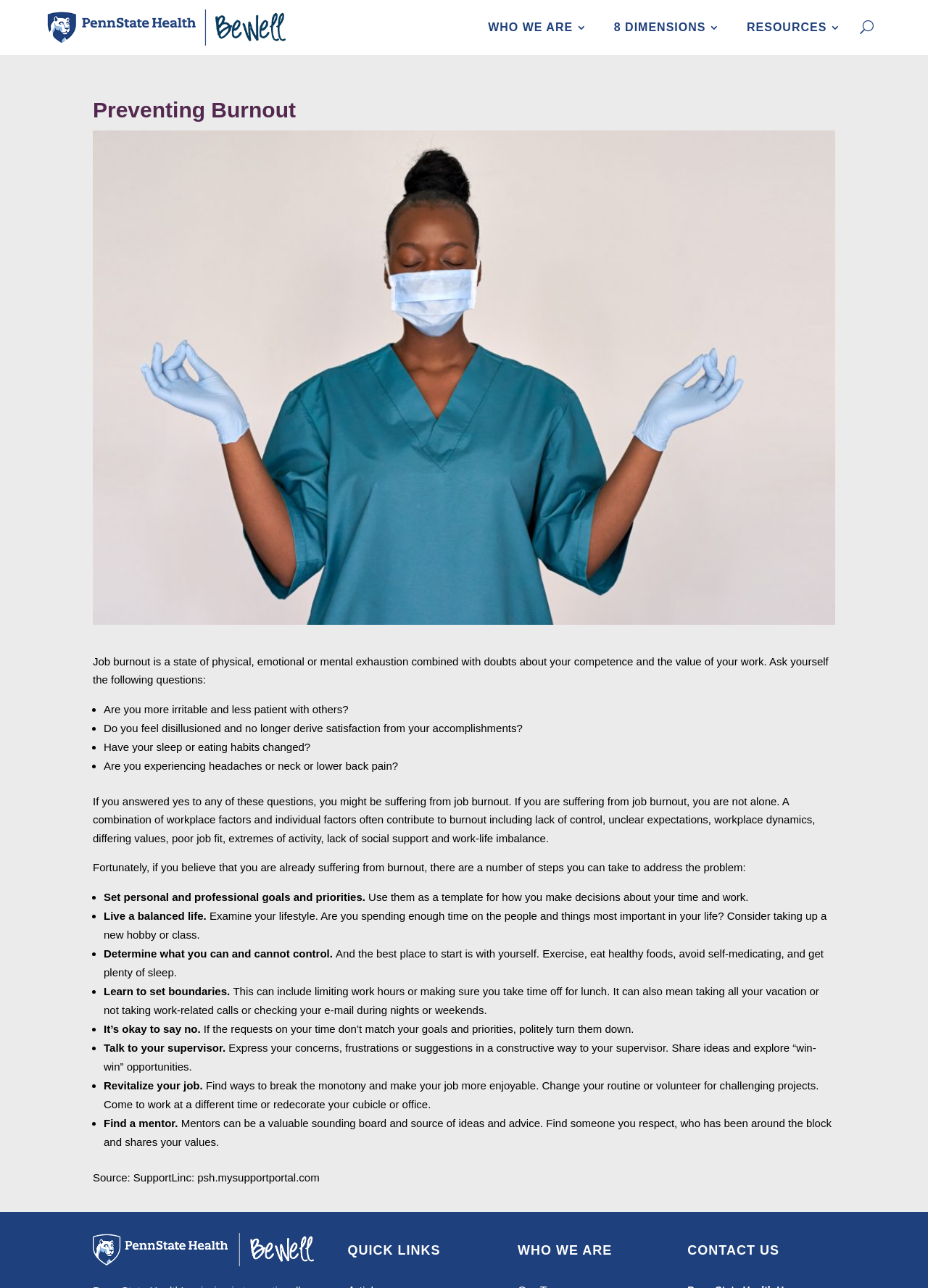What is the source of the information on this webpage?
Answer the question with a detailed explanation, including all necessary information.

The webpage provides a source for the information presented, which is SupportLinc, accessible at psh.mysupportportal.com. This is mentioned at the bottom of the article section.